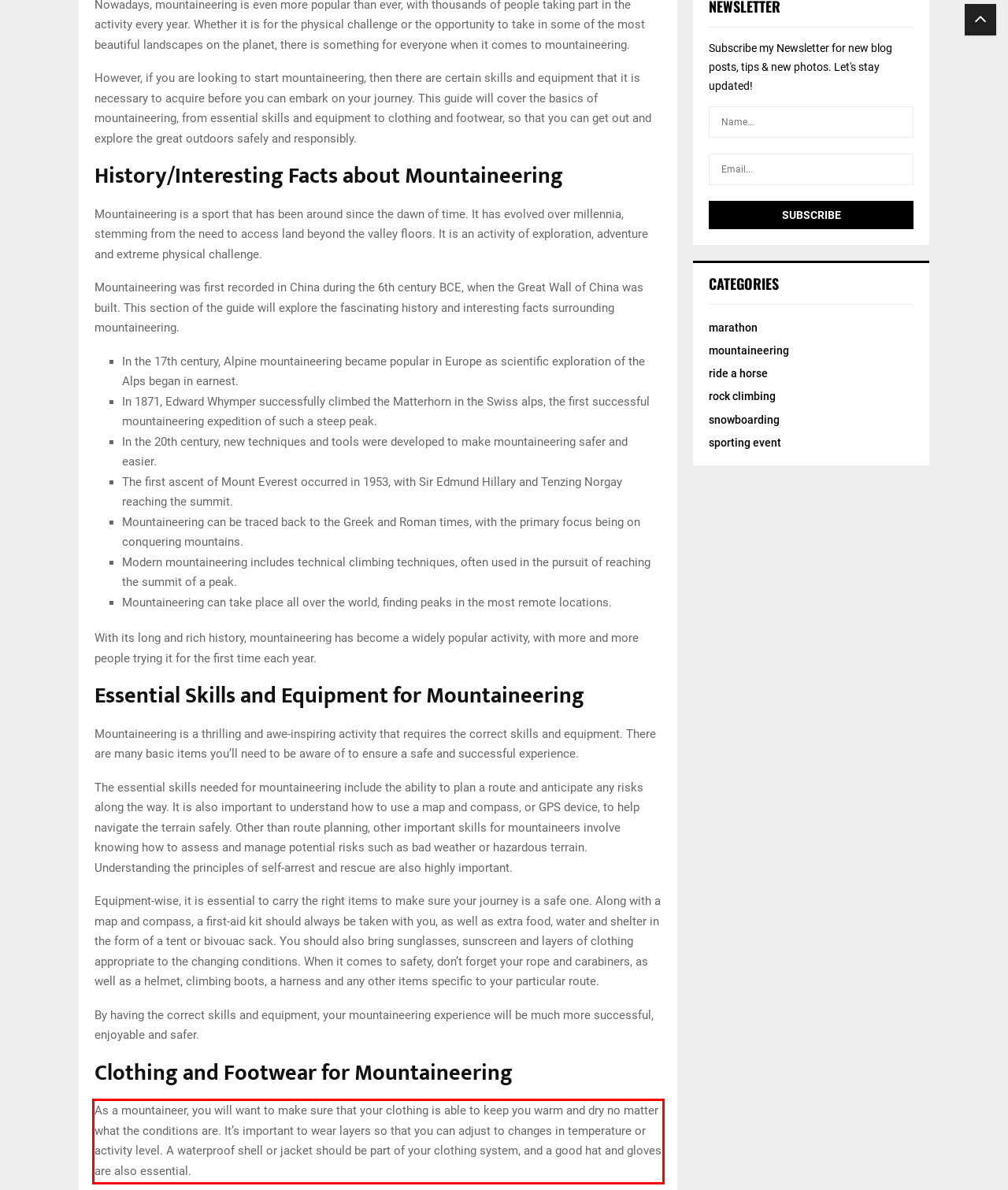You are presented with a screenshot containing a red rectangle. Extract the text found inside this red bounding box.

As a mountaineer, you will want to make sure that your clothing is able to keep you warm and dry no matter what the conditions are. It’s important to wear layers so that you can adjust to changes in temperature or activity level. A waterproof shell or jacket should be part of your clothing system, and a good hat and gloves are also essential.